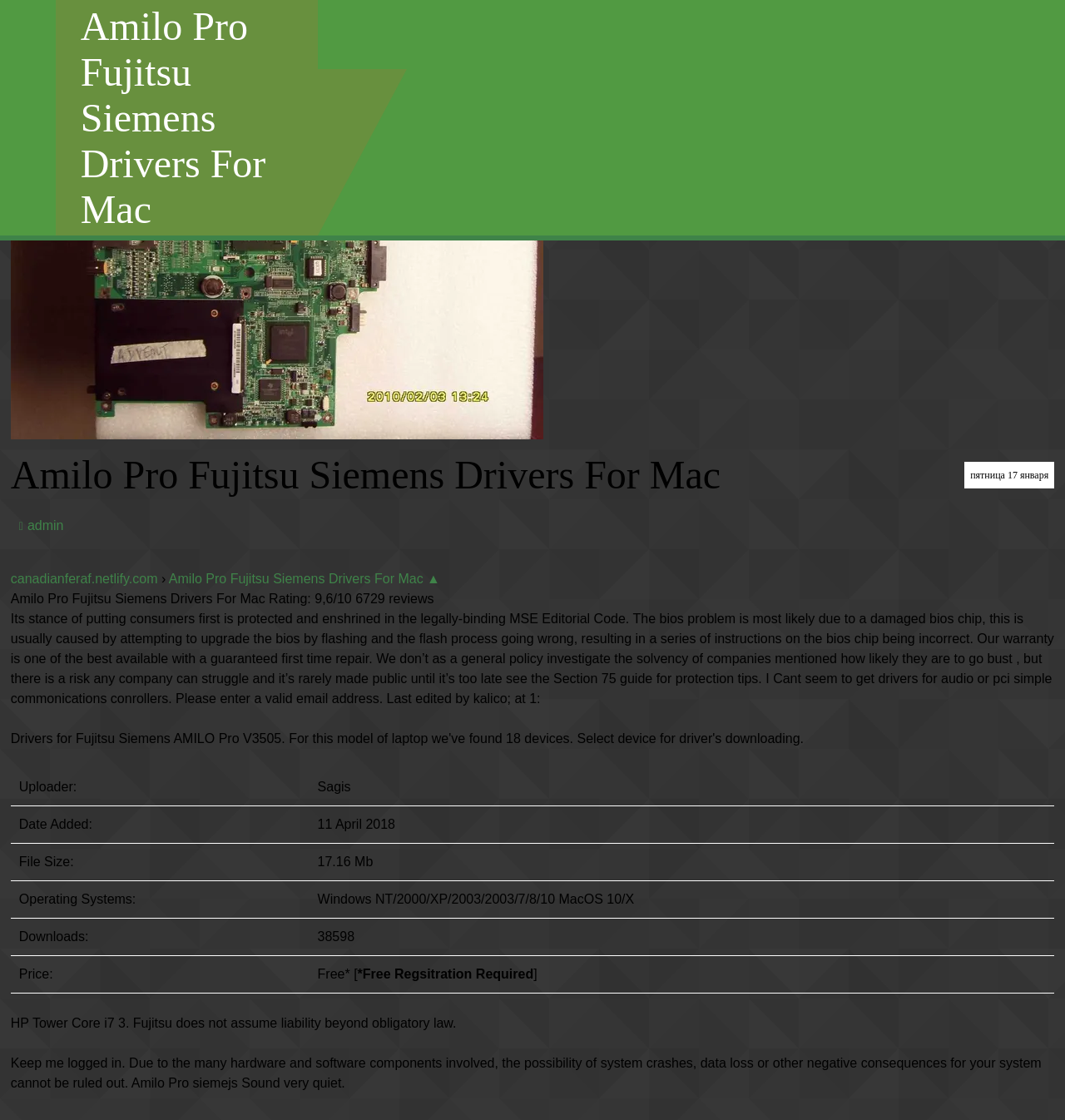Offer an in-depth caption of the entire webpage.

This webpage appears to be a driver download page for Amilo Pro Fujitsu Siemens. At the top, there is a "Skip to content" link, followed by a heading with the same title as the webpage. Below the heading, there is an image and a header section that contains a date "пятница 17 января" and a link to "admin". 

On the left side, there is a navigation menu with links to "canadianferaf.netlify.com" and "Amilo Pro Fujitsu Siemens Drivers For Mac ▲". Below the navigation menu, there is a rating section with a rating of 9.6/10 based on 6729 reviews.

The main content of the webpage is a block of text that discusses the importance of the MSE Editorial Code, warranty, and potential risks of company solvency. It also mentions a bios problem and provides instructions for getting drivers for audio or pci simple communications controllers.

Below the main content, there is a table with information about the driver, including the uploader, date added, file size, operating systems, downloads, and price. The price is listed as free, but with a requirement for free registration.

At the bottom of the webpage, there are two more blocks of text. One mentions HP Tower Core i7 3 and Fujitsu's liability, while the other discusses system crashes, data loss, and other negative consequences for the system, as well as a note about keeping the user logged in.